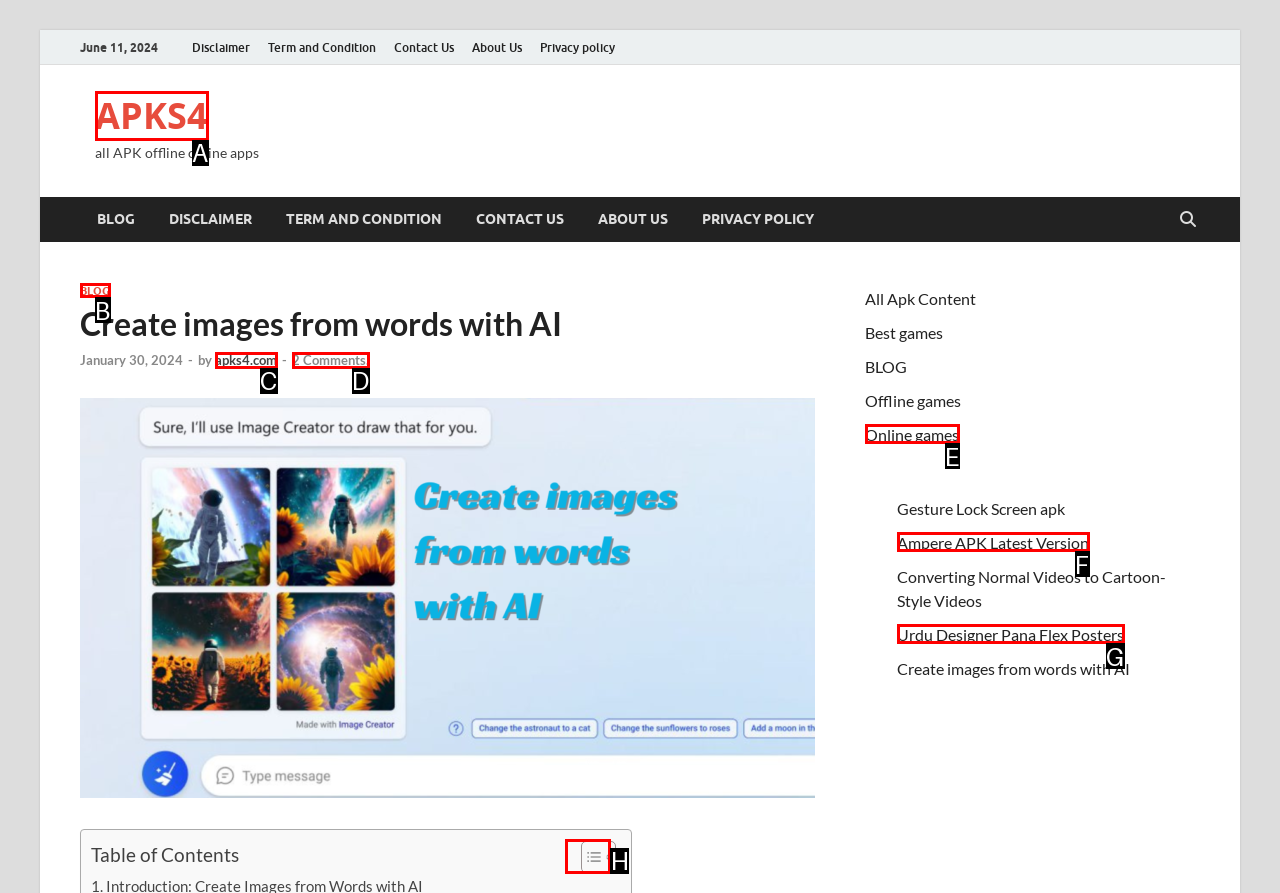For the task: Toggle Table of Content, tell me the letter of the option you should click. Answer with the letter alone.

H